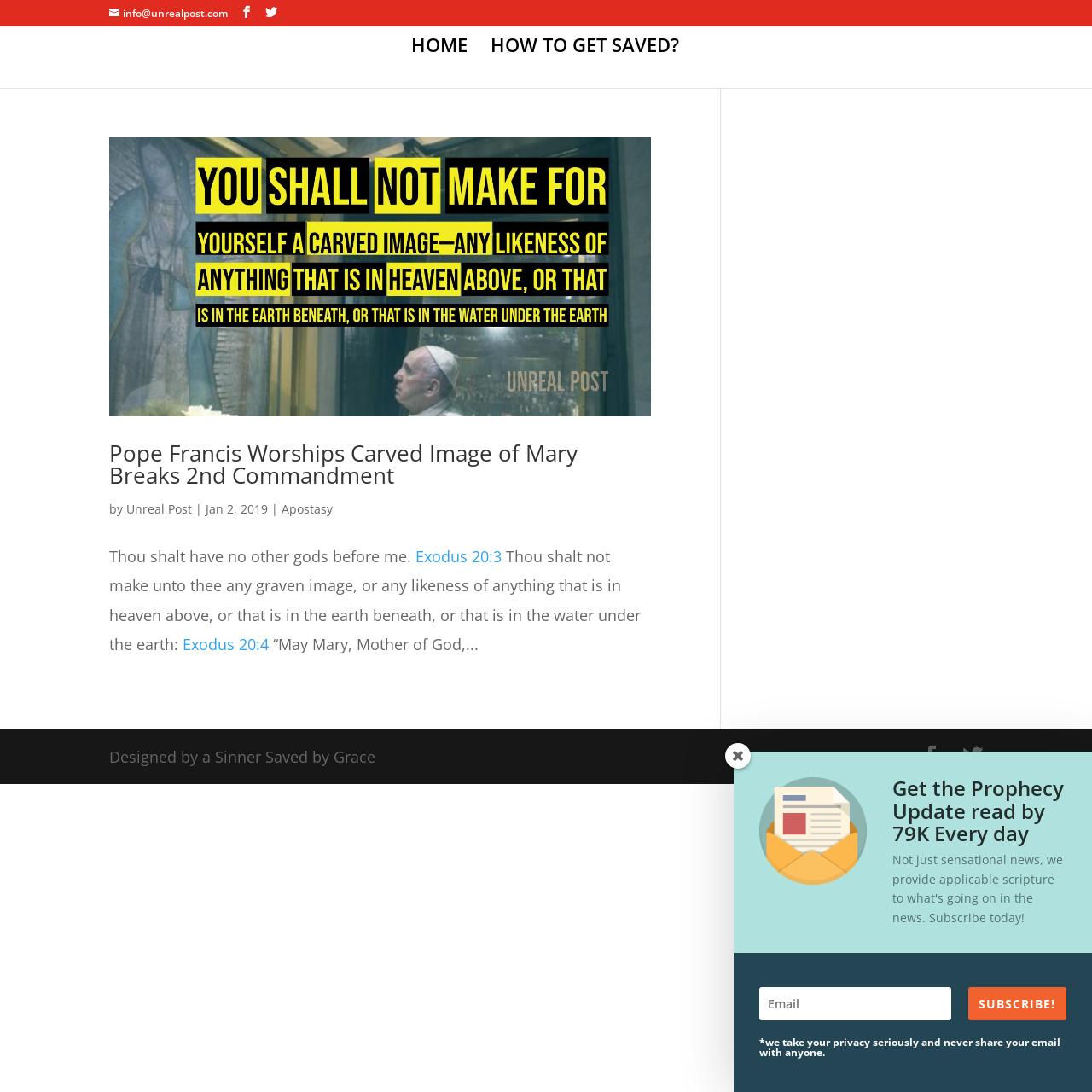What is the category of the article?
Provide an in-depth answer to the question, covering all aspects.

I found the answer by looking at the article section, where it says 'Apostasy'.